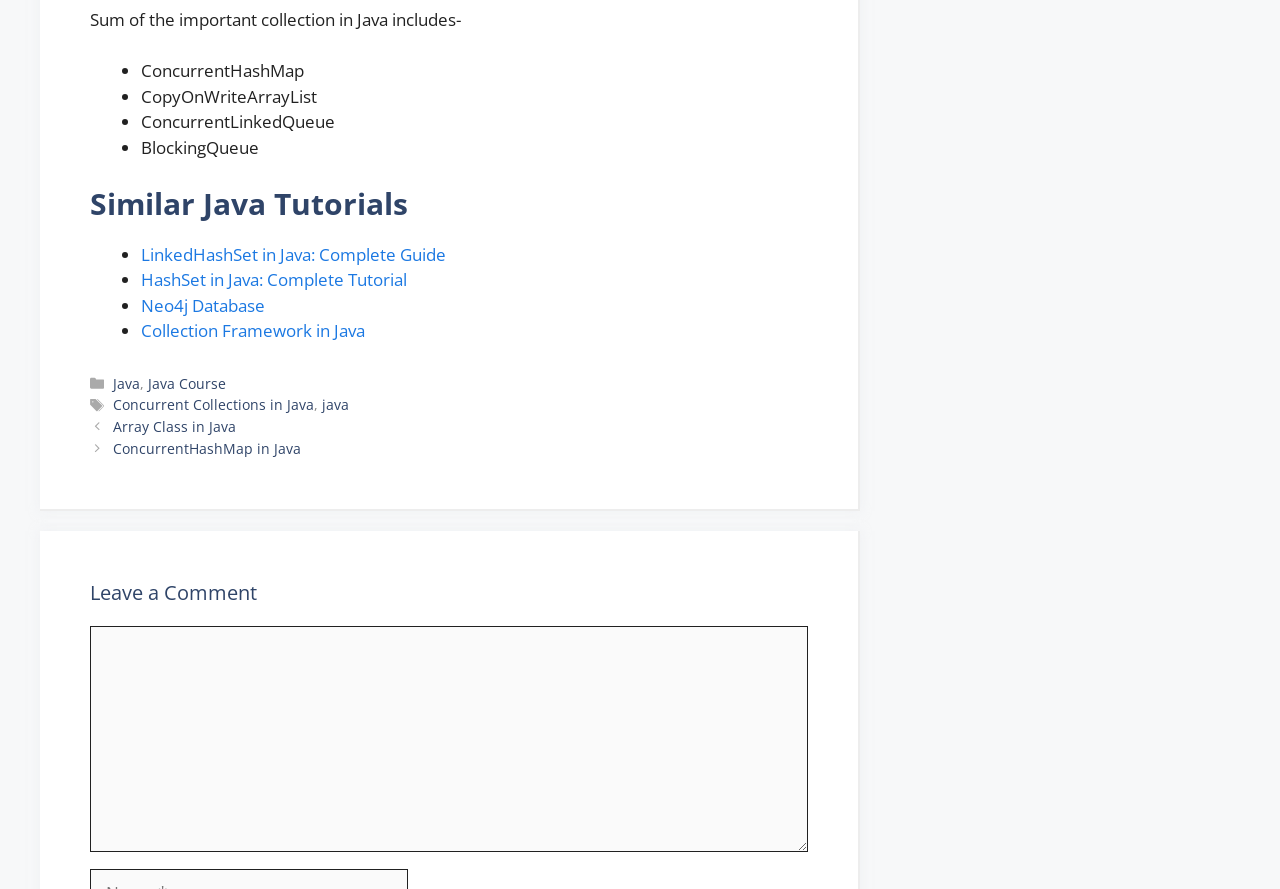Specify the bounding box coordinates of the element's region that should be clicked to achieve the following instruction: "Click on 'HashSet in Java: Complete Tutorial'". The bounding box coordinates consist of four float numbers between 0 and 1, in the format [left, top, right, bottom].

[0.11, 0.302, 0.318, 0.327]